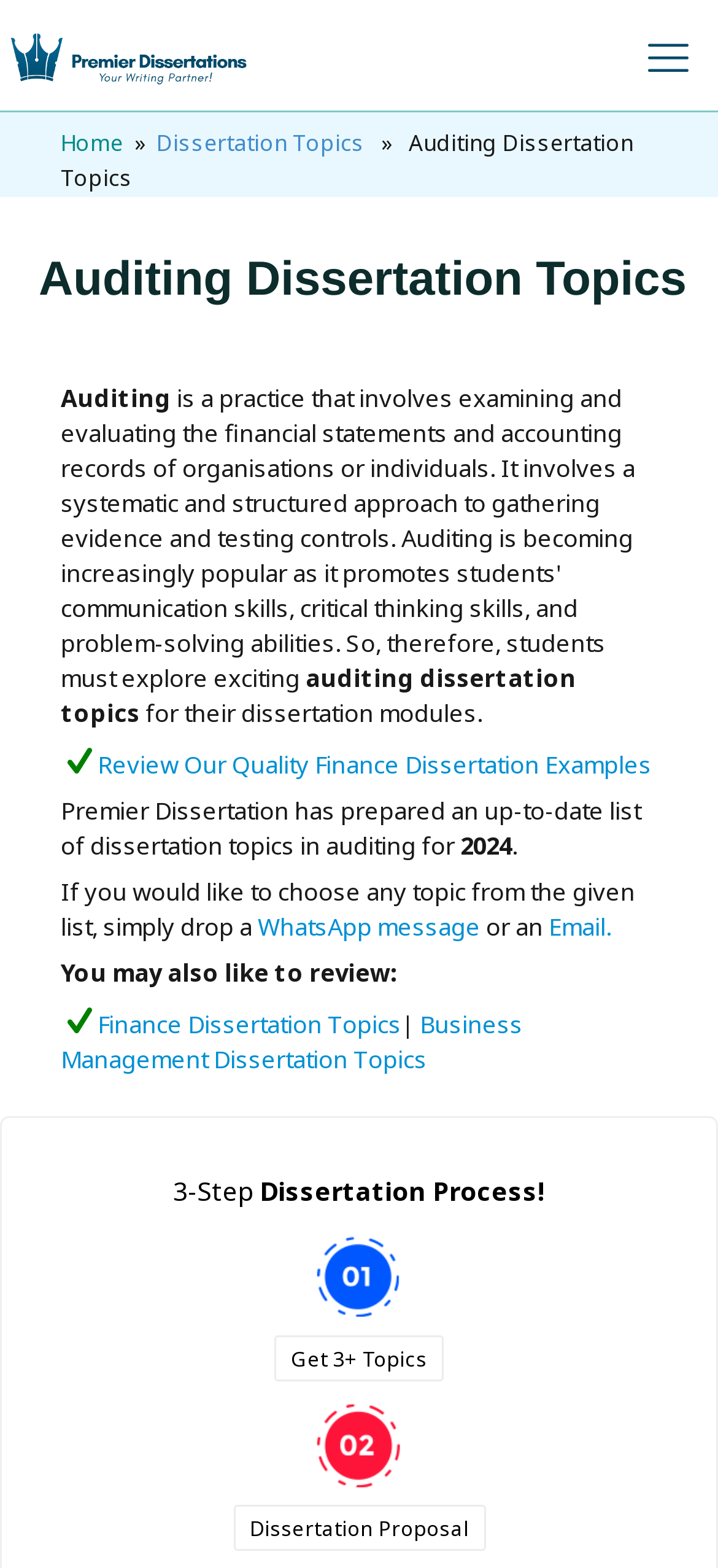Answer succinctly with a single word or phrase:
How many steps are involved in the dissertation process mentioned on this webpage?

3